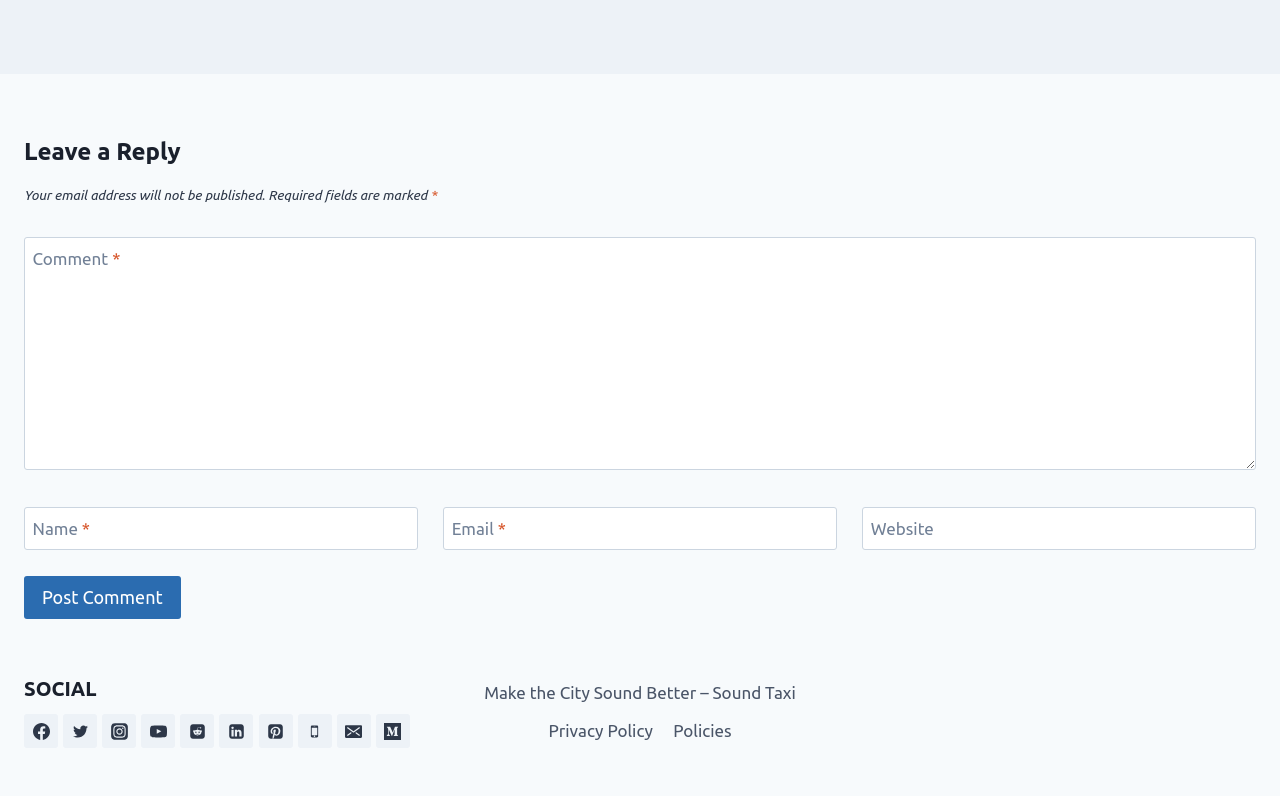Can you look at the image and give a comprehensive answer to the question:
How many social media links are available?

The social media links are Facebook, Twitter, Instagram, YouTube, Reddit, Linkedin, Pinterest, Phone, and Email. These links are likely to allow users to connect with the website or its owner on various social media platforms.